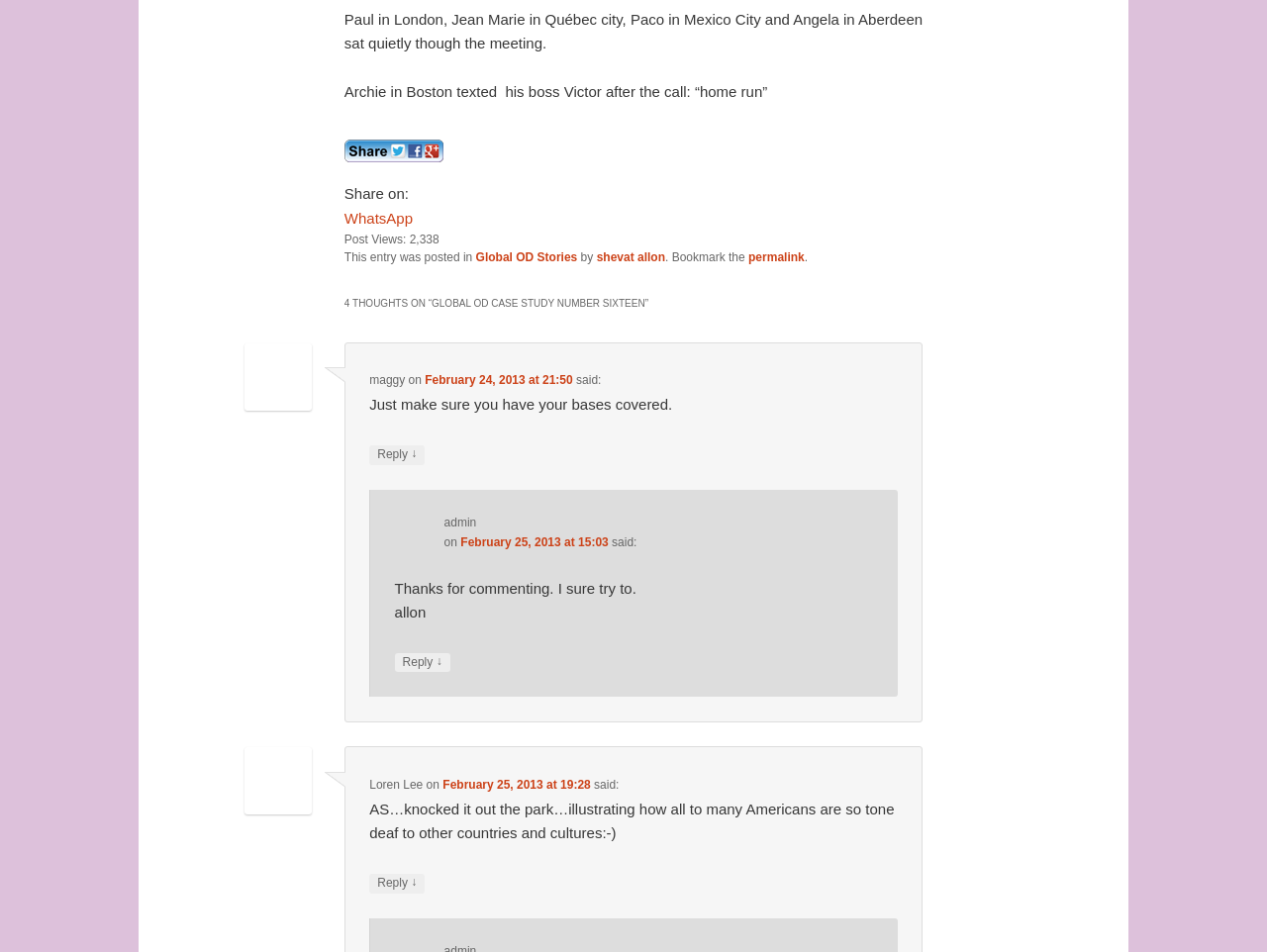Provide the bounding box coordinates of the HTML element described as: "News & Media". The bounding box coordinates should be four float numbers between 0 and 1, i.e., [left, top, right, bottom].

None